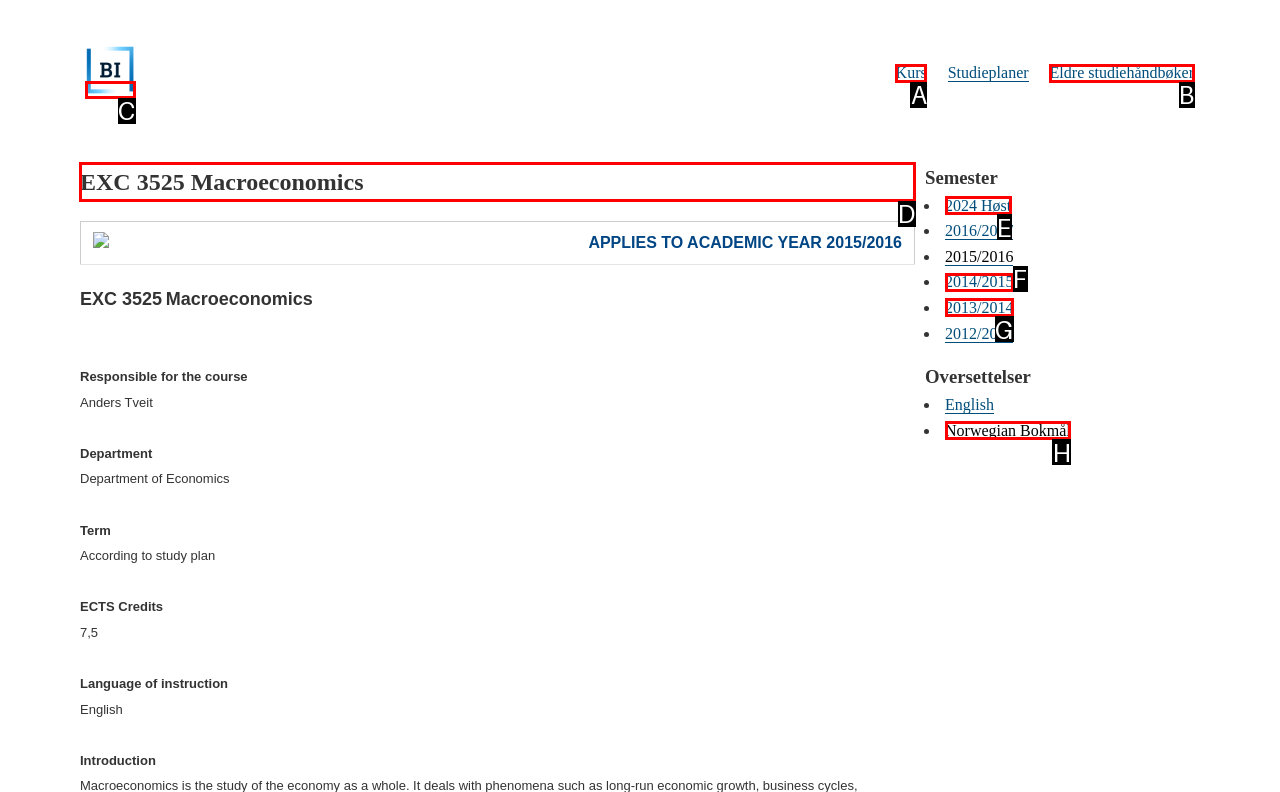Select the UI element that should be clicked to execute the following task: Visit the HOME page
Provide the letter of the correct choice from the given options.

None